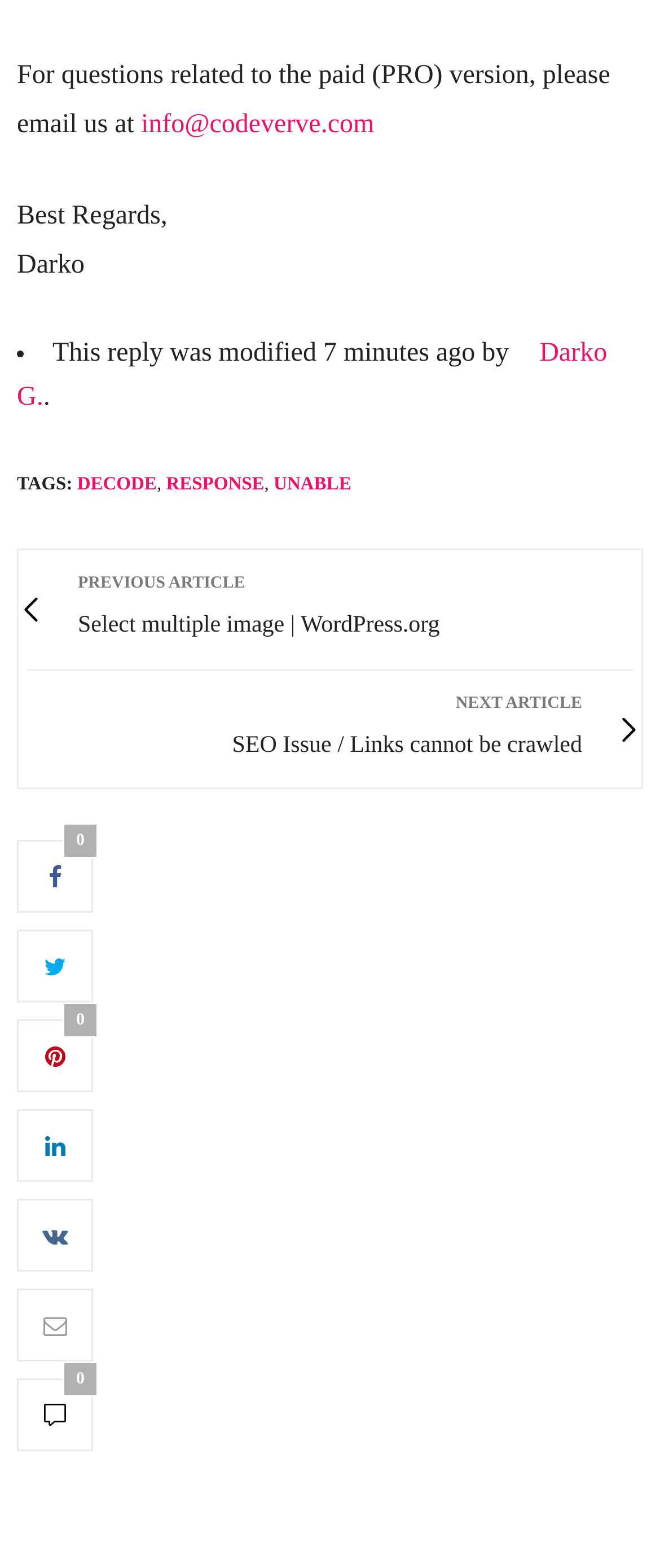How many sections are there on the webpage?
Kindly offer a comprehensive and detailed response to the question.

I divided the webpage into sections based on their content and layout. There is a top section with links and icons, and a bottom section with a cookie policy notice and an 'ACCEPT' button. Therefore, there are 2 main sections on the webpage.